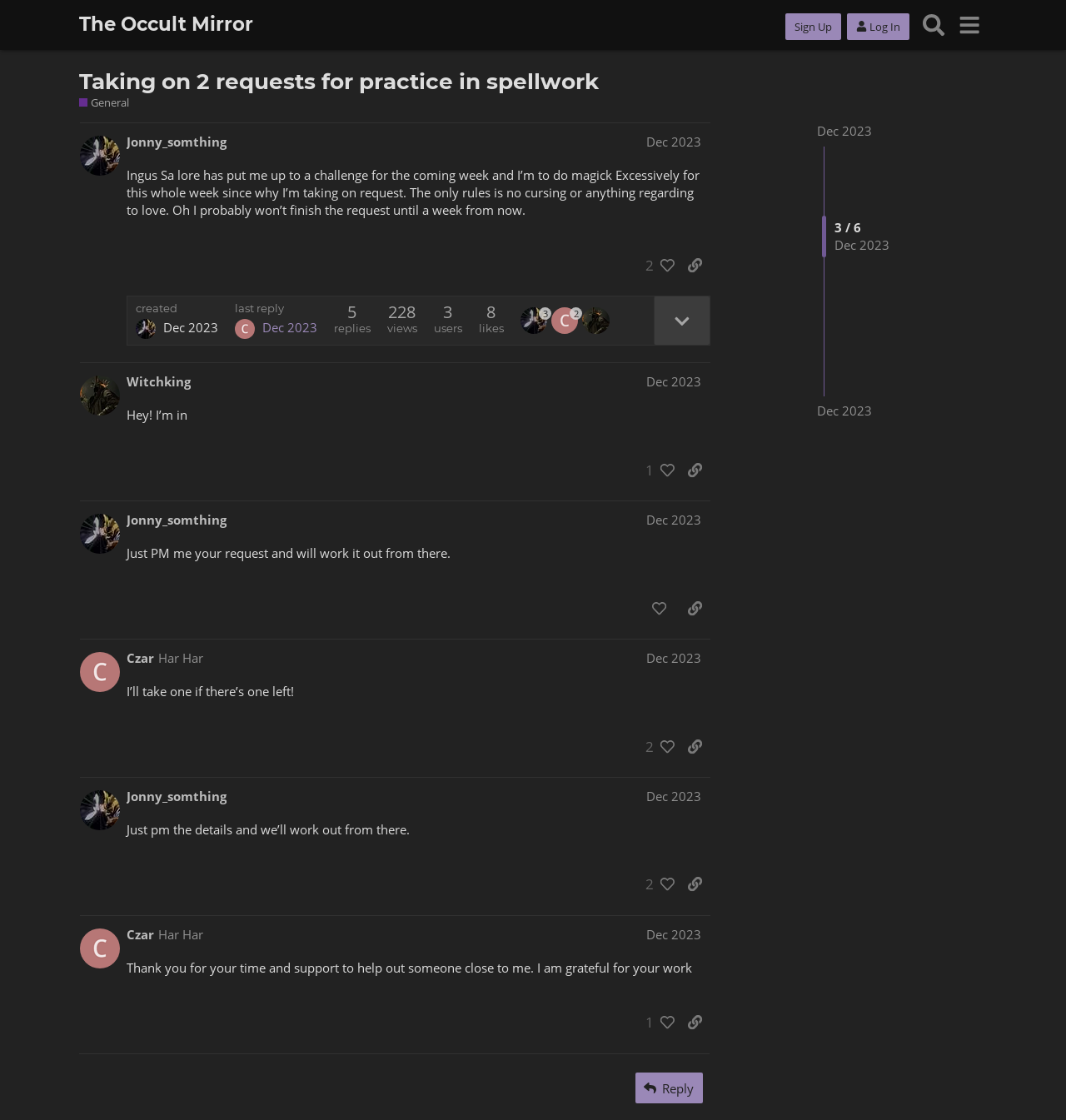Based on the image, give a detailed response to the question: How many people liked the first post?

I looked at the first post on the webpage, which has a button '2 people liked this post. Click to view'. This indicates that 2 people liked the first post.